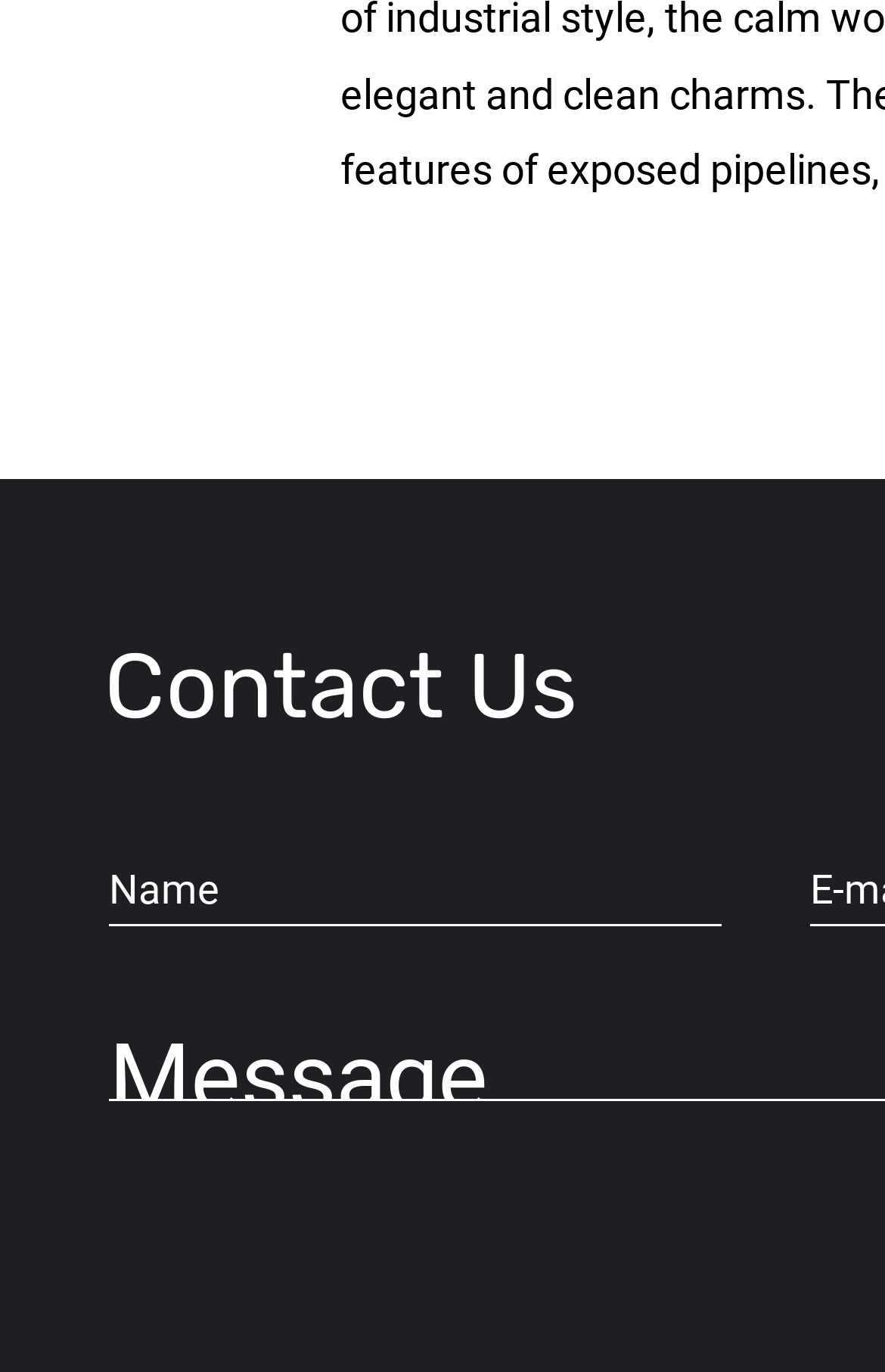Identify the bounding box for the given UI element using the description provided. Coordinates should be in the format (top-left x, top-left y, bottom-right x, bottom-right y) and must be between 0 and 1. Here is the description: aria-label="Name" name="name" placeholder="Name"

[0.123, 0.622, 0.815, 0.675]